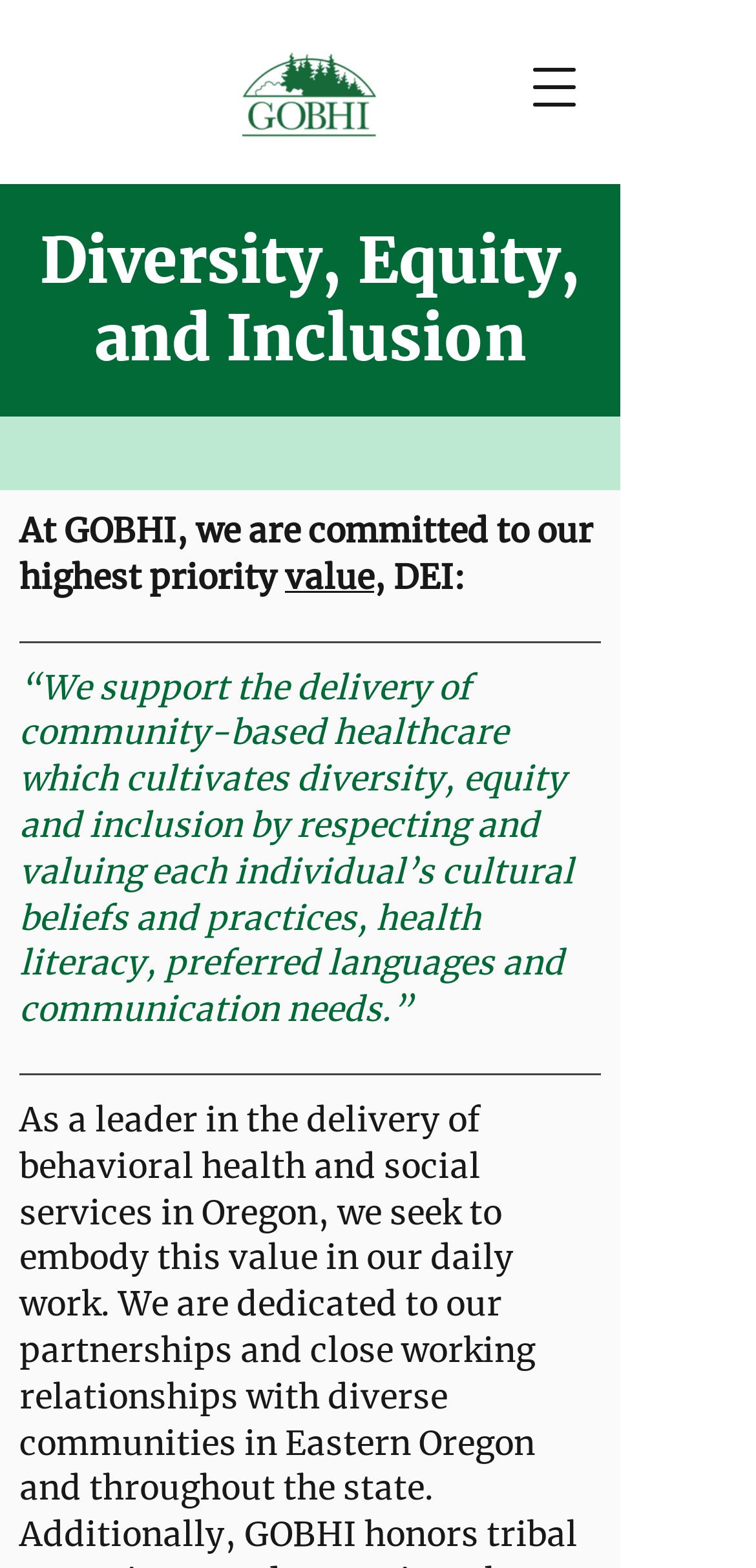What is the name of the organization?
Examine the webpage screenshot and provide an in-depth answer to the question.

The name of the organization can be inferred from the image link 'gobhi200x200.png' and the heading 'Diversity, Equity, and Inclusion' which suggests that the webpage is about GOBHI's commitment to diversity, equity, and inclusion.